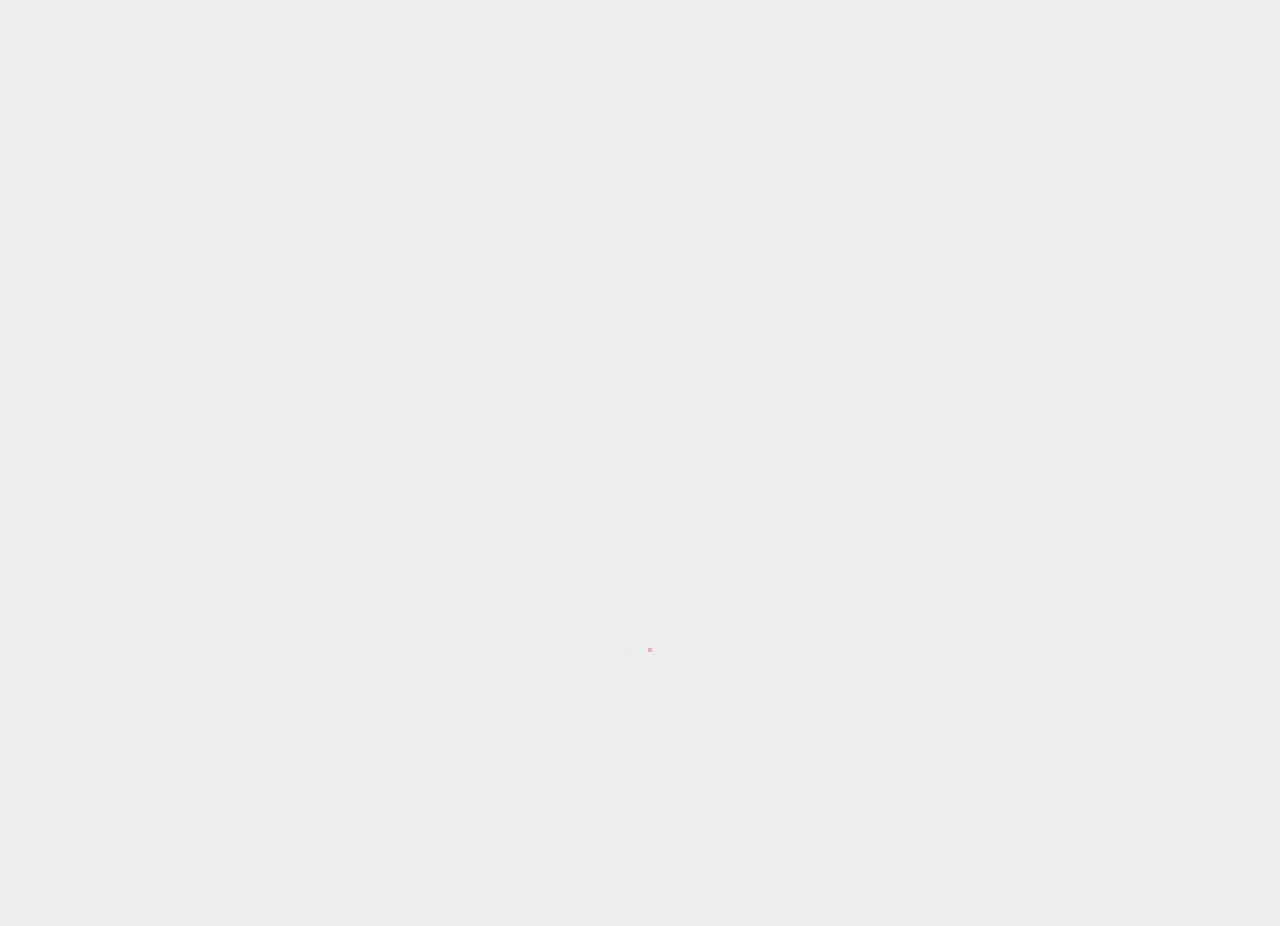What is the category of the news article?
Respond to the question with a well-detailed and thorough answer.

I found the category of the news article by looking at the link element with the text 'News' which is located inside the HeaderAsNonLandmark element.